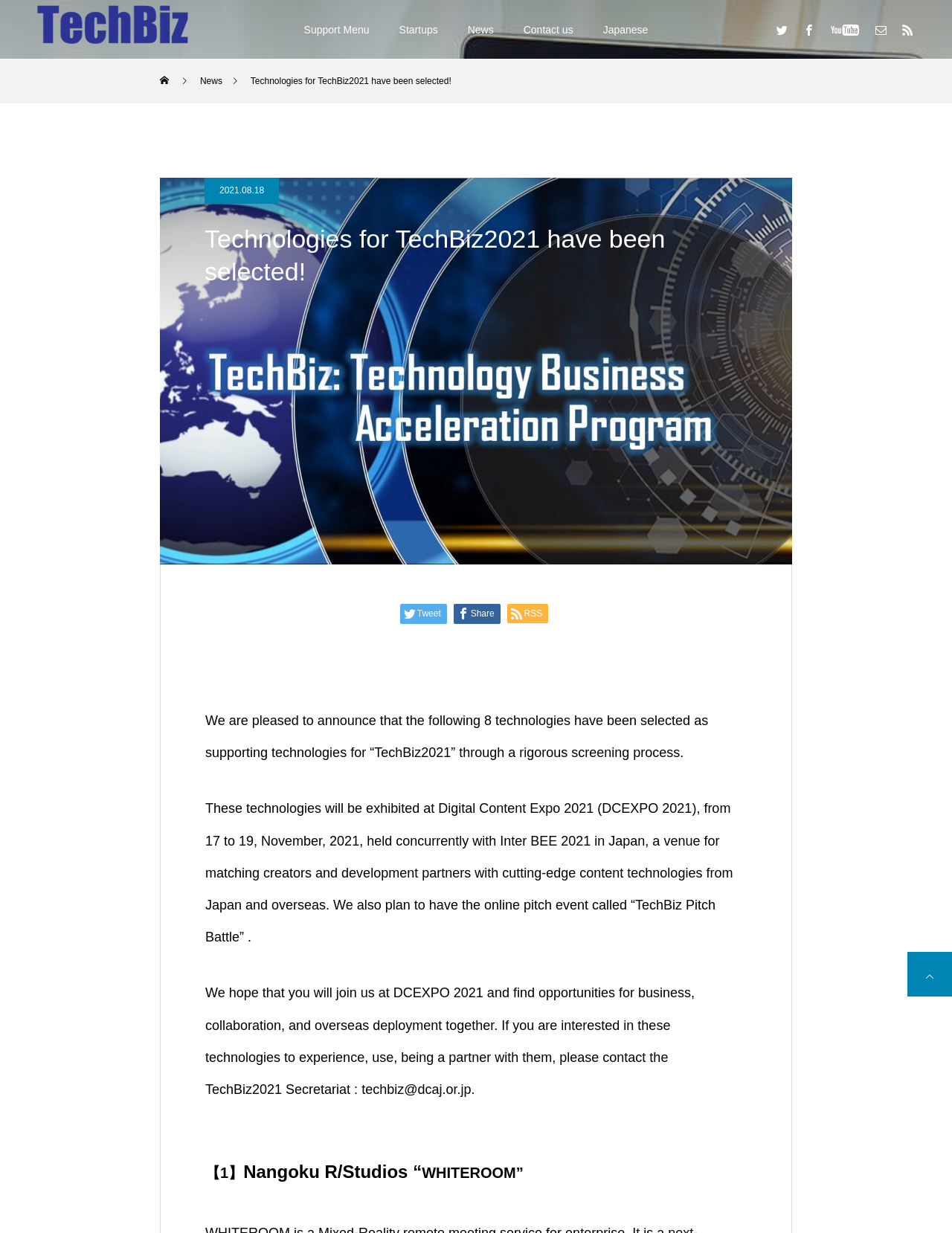Please answer the following question using a single word or phrase: 
How many technologies have been selected for TechBiz2021?

8